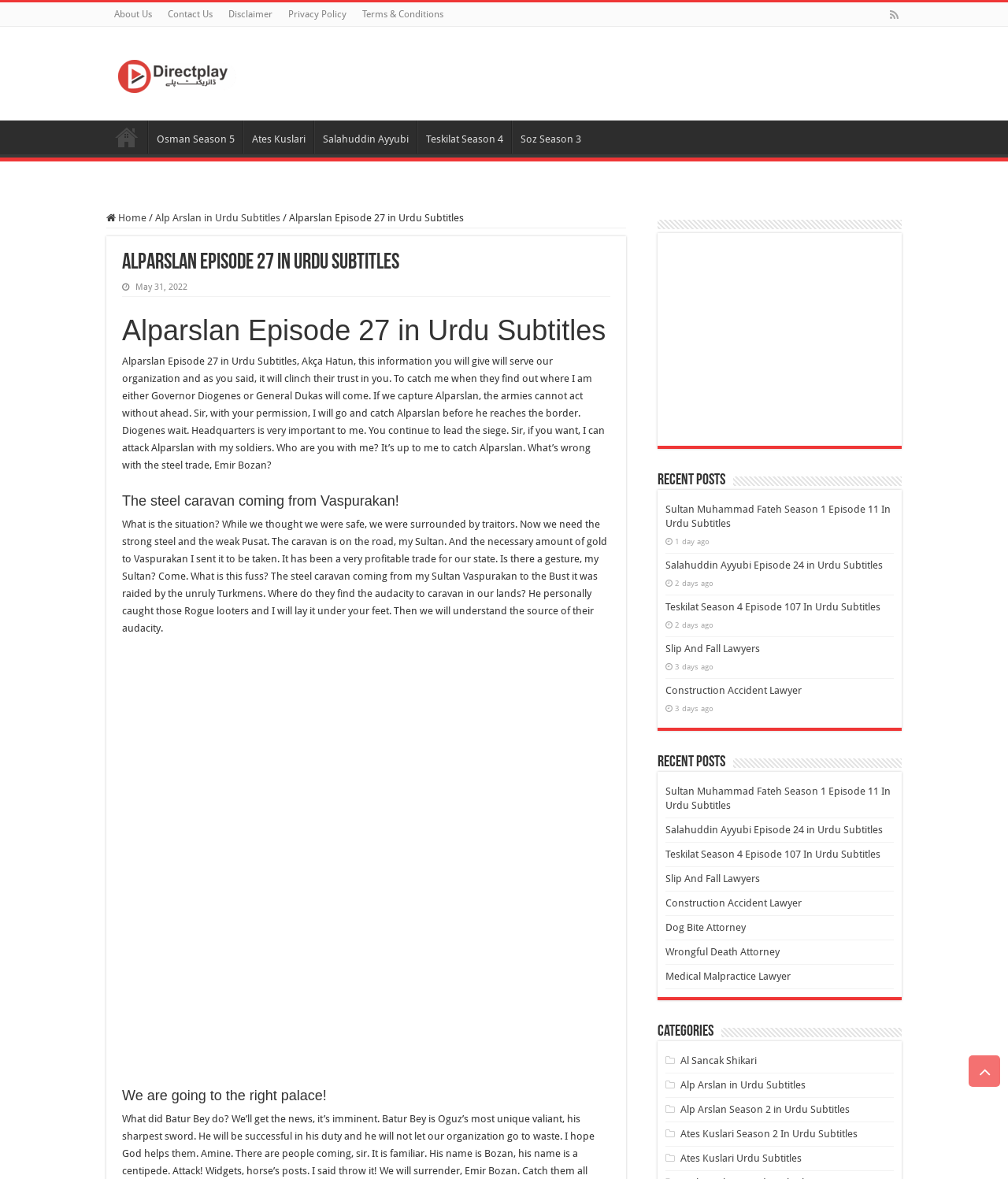Can you locate the main headline on this webpage and provide its text content?

Alparslan Episode 27 in Urdu Subtitles